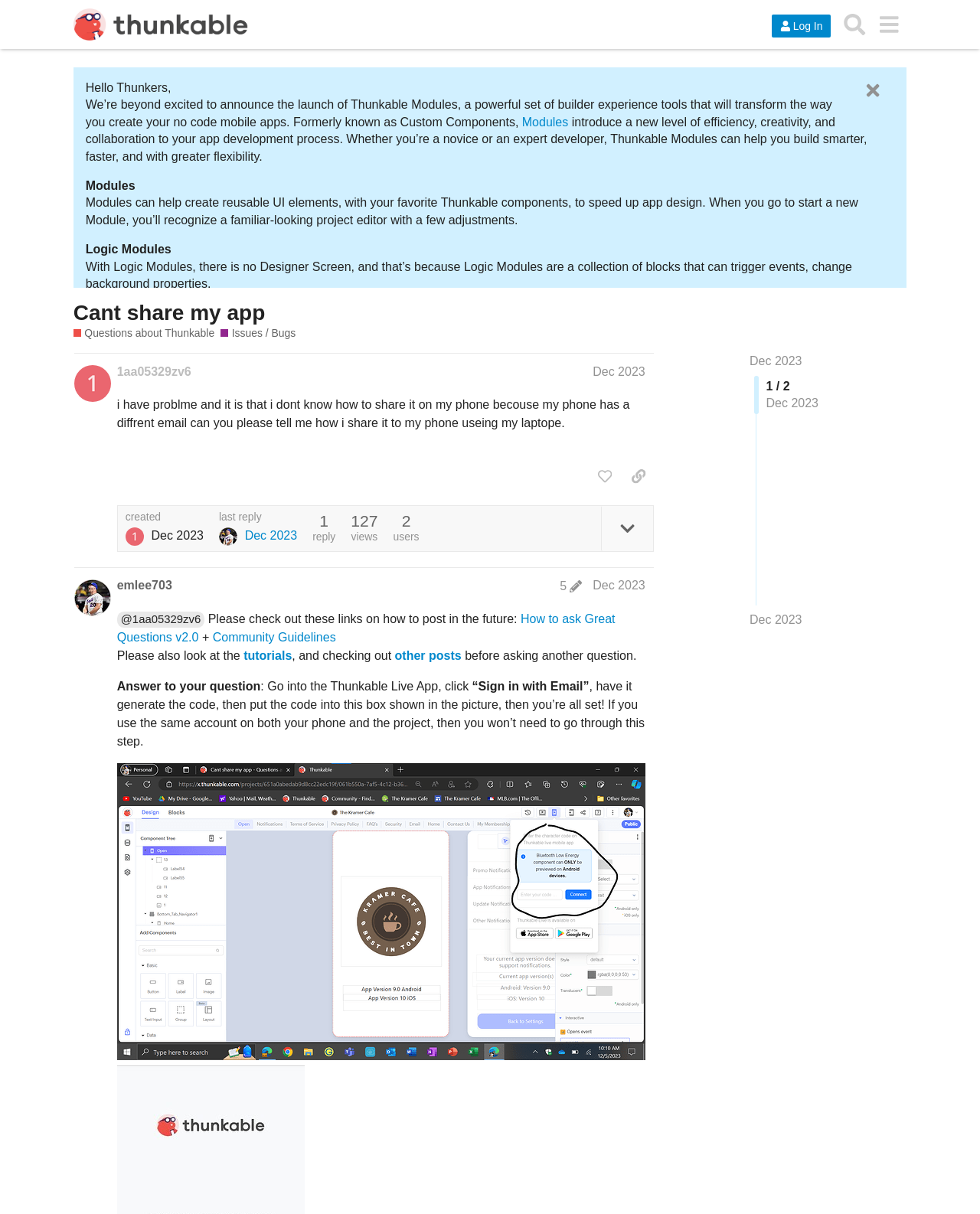How can the user share their app on their phone?
Please respond to the question with a detailed and thorough explanation.

The answer can be found in the response to the original question, where it explains that the user needs to go into the Thunkable Live App, click 'Sign in with Email', have it generate the code, then put the code into the box shown in the picture.